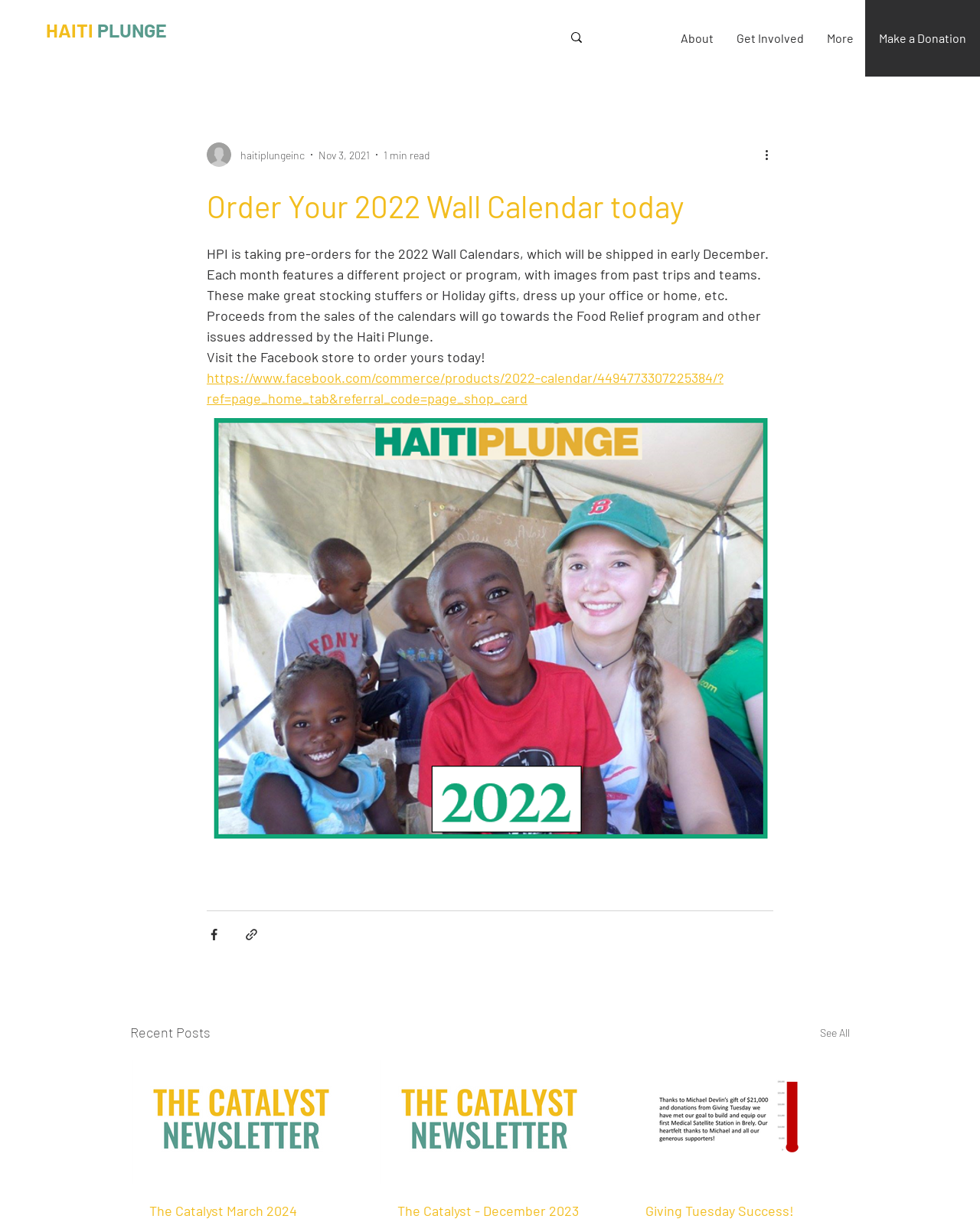Look at the image and write a detailed answer to the question: 
What is featured in each month of the 2022 Wall Calendar?

According to the webpage, each month of the calendar features a different project or program, with images from past trips and teams, providing a unique theme for each month.